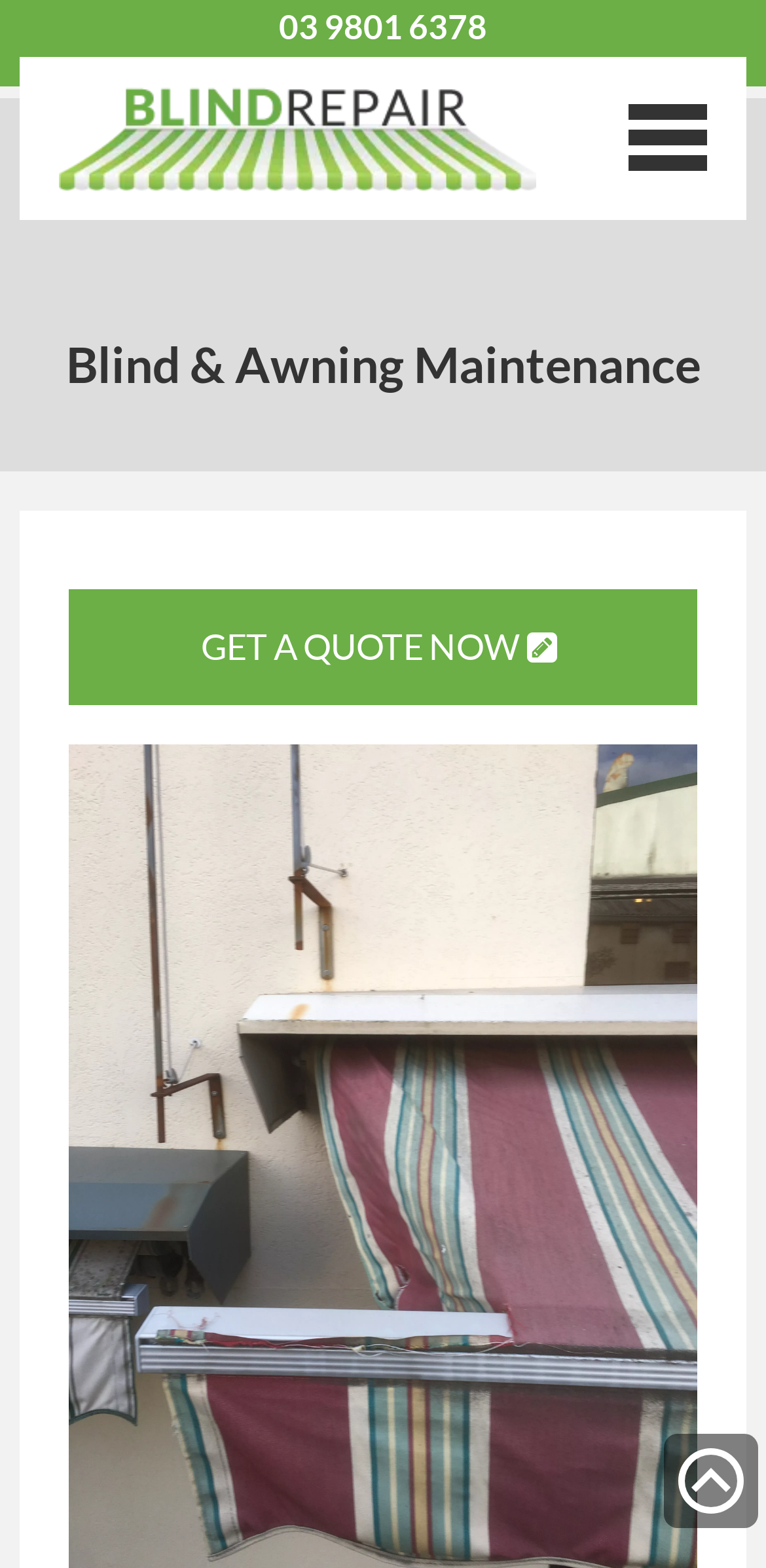Could you determine the bounding box coordinates of the clickable element to complete the instruction: "Learn about blind and awning maintenance"? Provide the coordinates as four float numbers between 0 and 1, i.e., [left, top, right, bottom].

[0.038, 0.215, 0.962, 0.25]